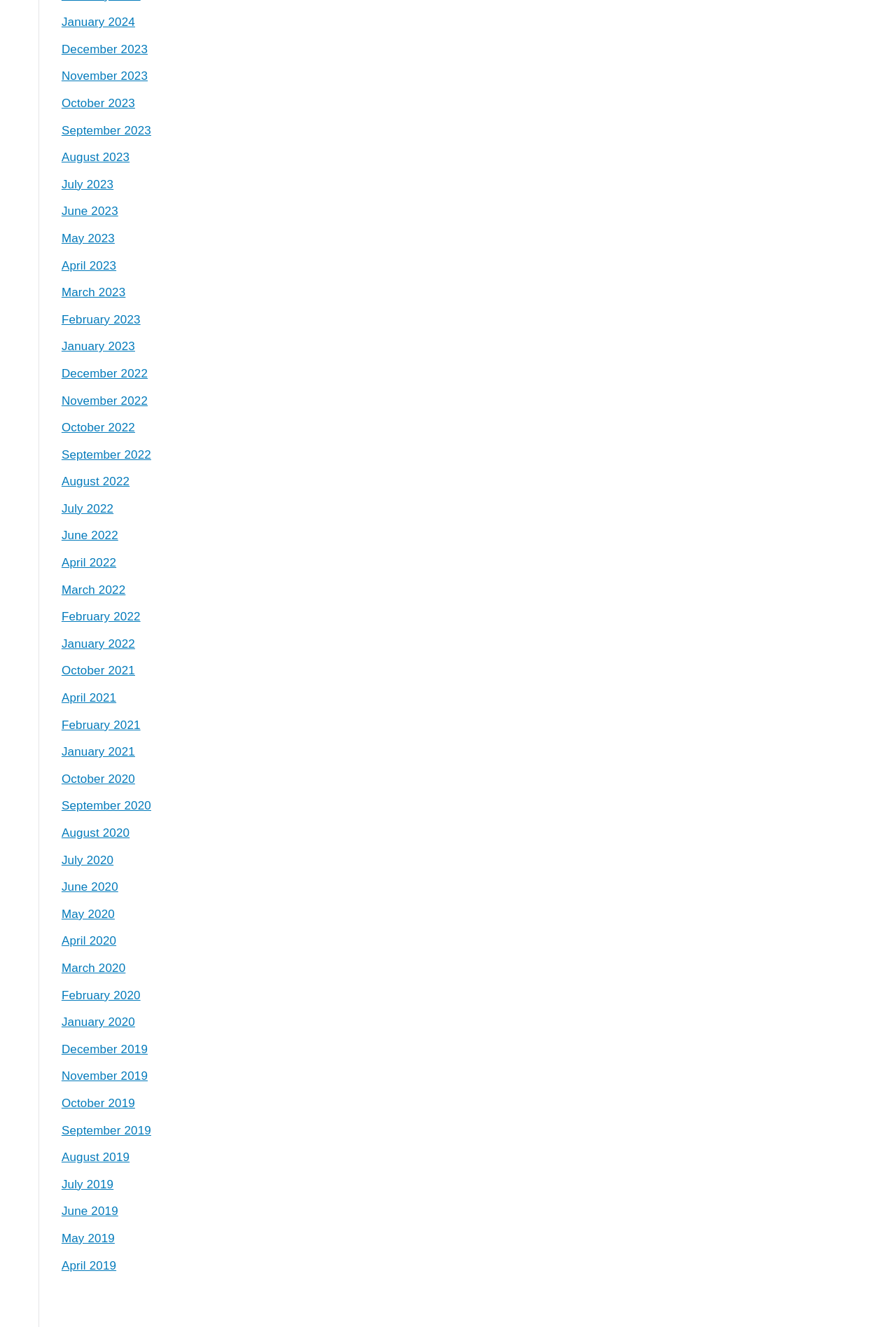Find the bounding box coordinates for the area you need to click to carry out the instruction: "Search for products". The coordinates should be four float numbers between 0 and 1, indicated as [left, top, right, bottom].

None